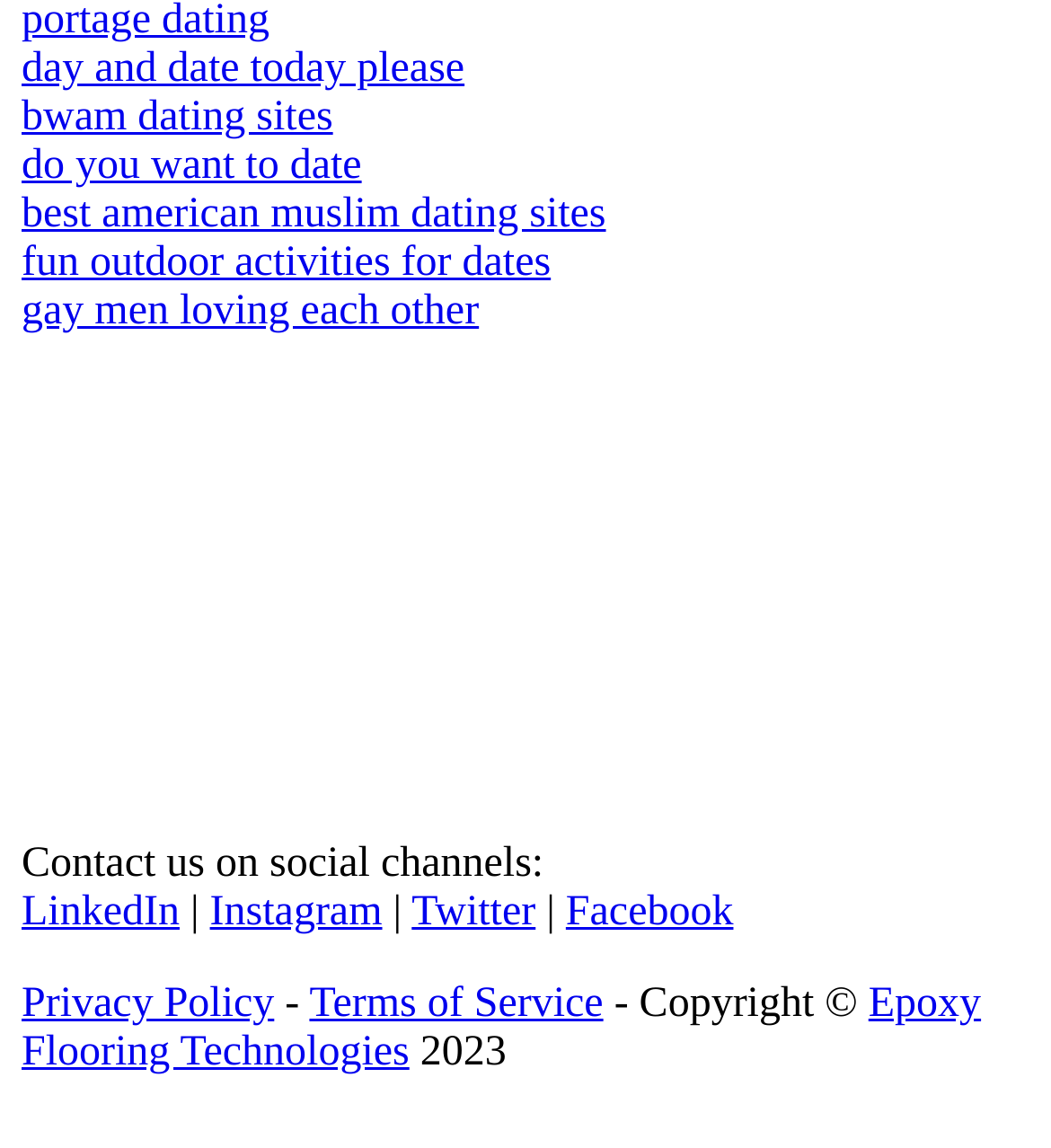Determine the bounding box coordinates of the clickable region to carry out the instruction: "click on the link to know today's date".

[0.021, 0.04, 0.442, 0.08]